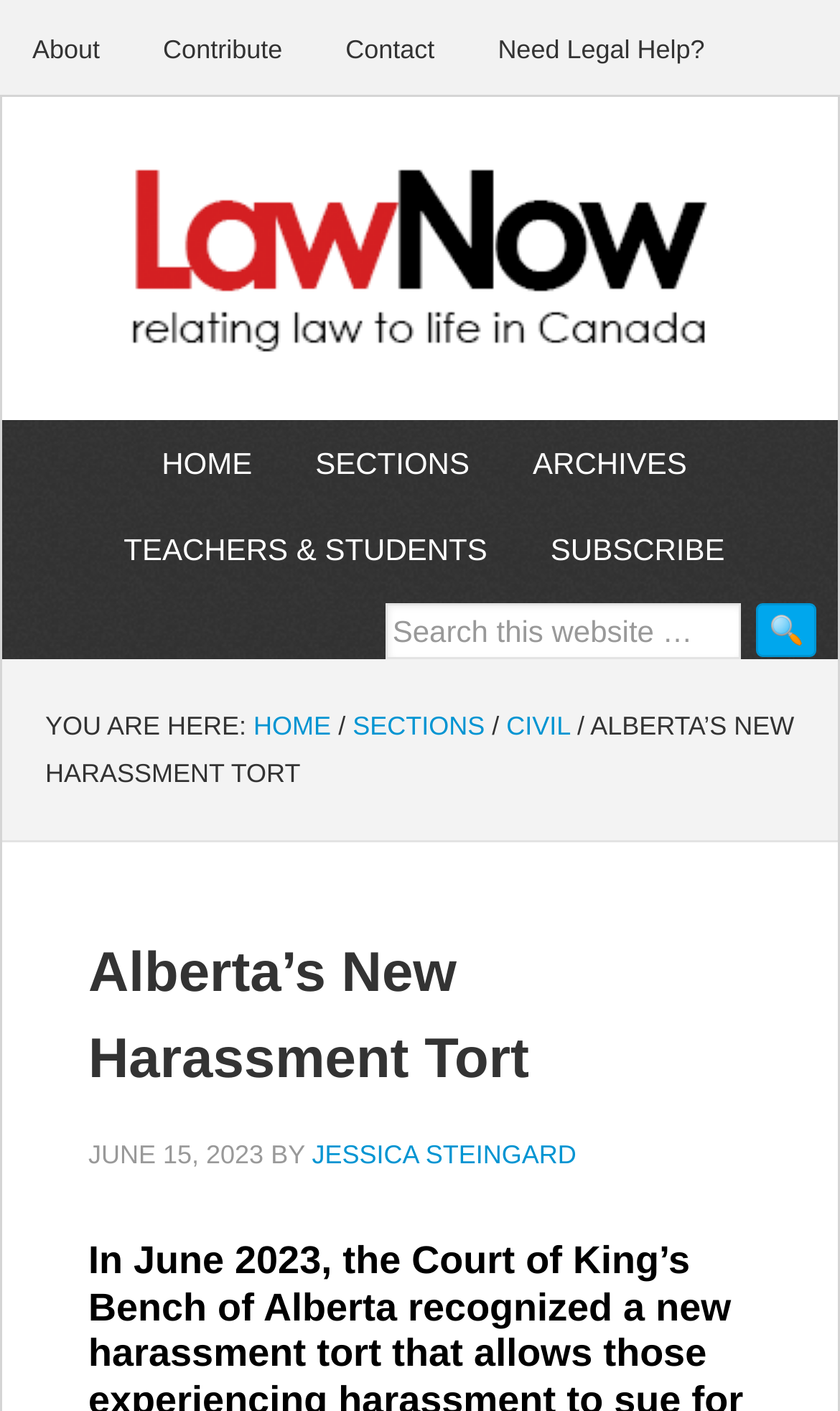Pinpoint the bounding box coordinates of the element to be clicked to execute the instruction: "go to about page".

[0.0, 0.0, 0.157, 0.067]